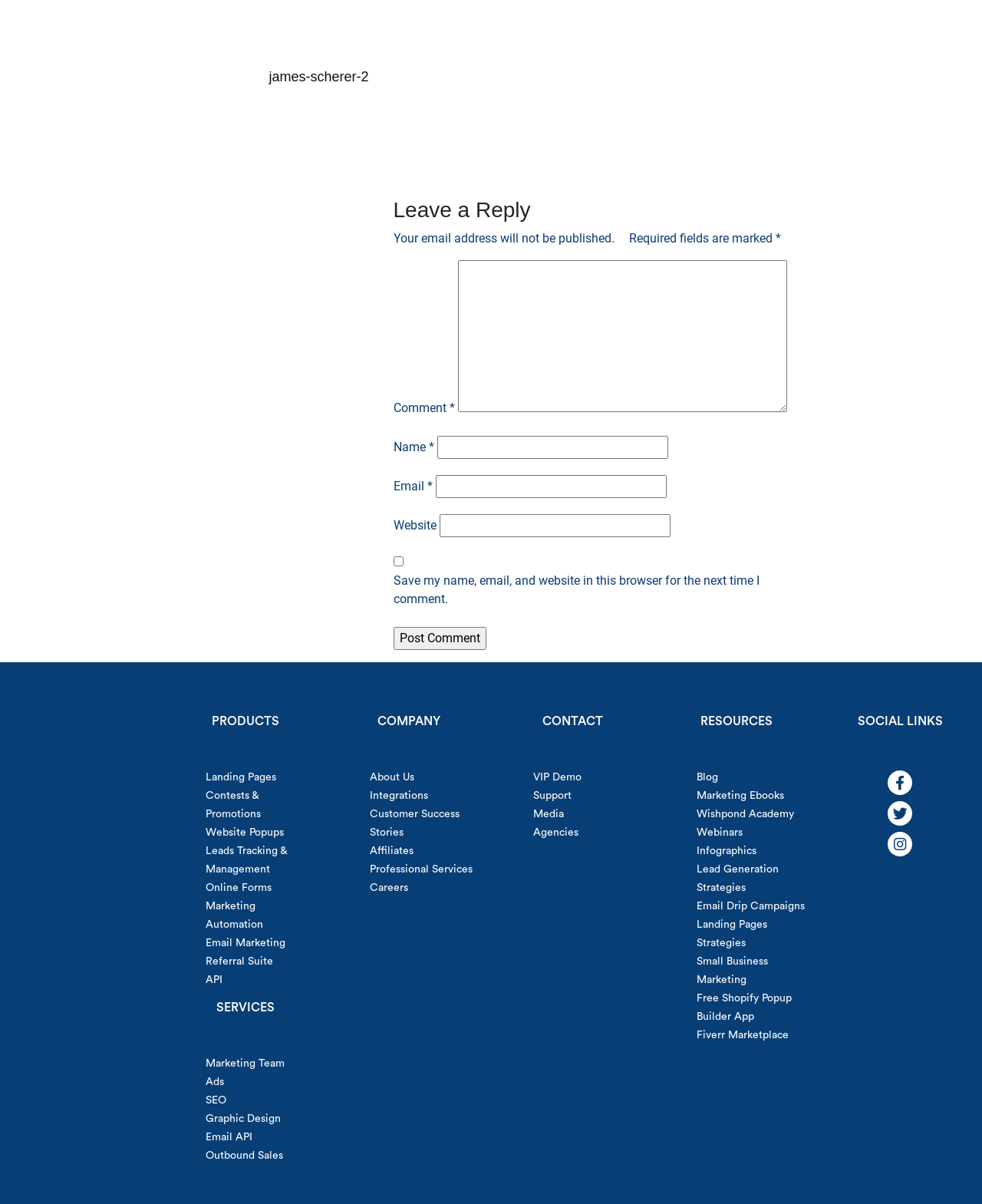Use a single word or phrase to answer the question:
What is the purpose of the 'Post Comment' button?

Submit comment